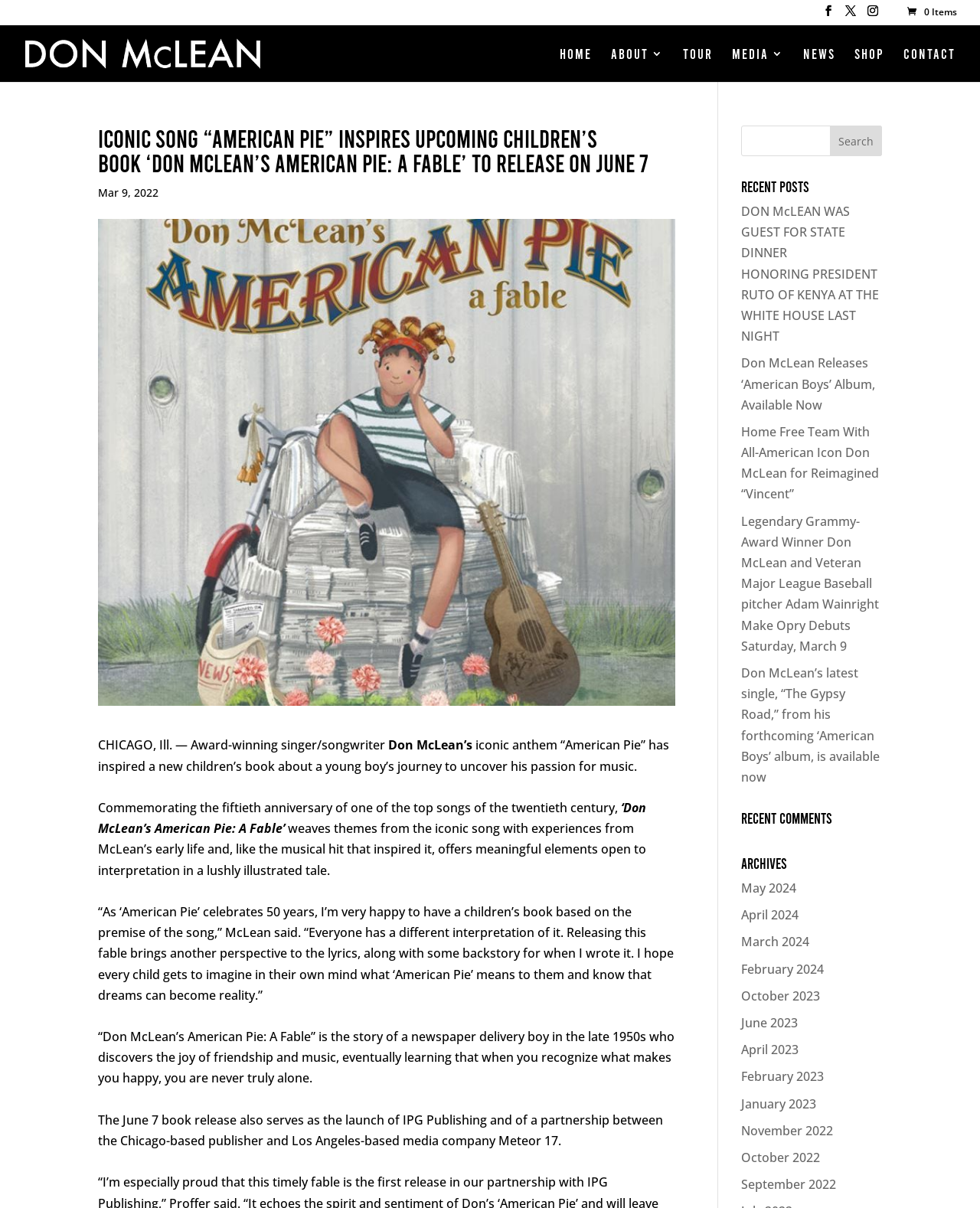Pinpoint the bounding box coordinates of the element you need to click to execute the following instruction: "Go to the home page". The bounding box should be represented by four float numbers between 0 and 1, in the format [left, top, right, bottom].

[0.571, 0.04, 0.604, 0.067]